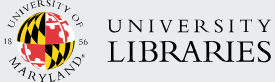Provide your answer in one word or a succinct phrase for the question: 
What is represented by the stylized design in the logo?

State flag of Maryland